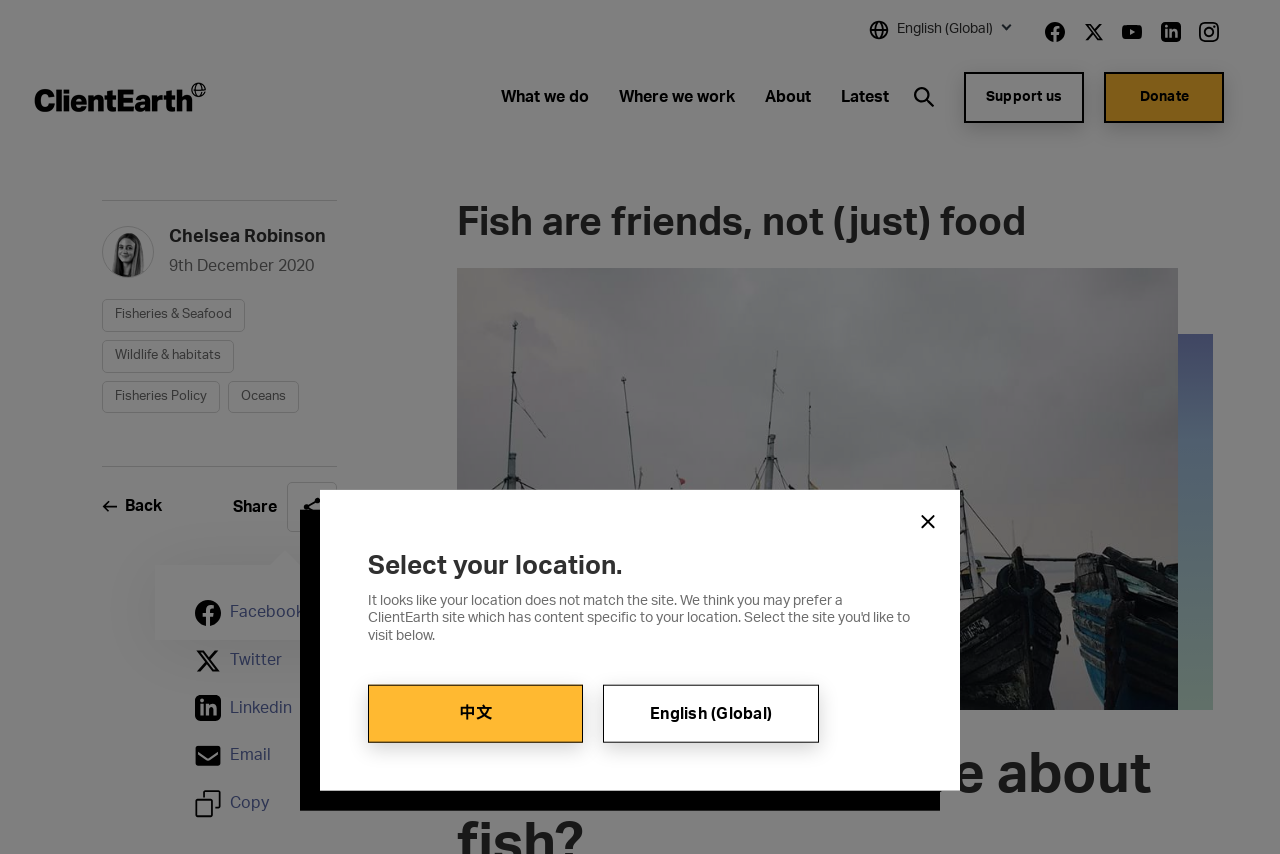What is the location selection option?
Respond with a short answer, either a single word or a phrase, based on the image.

English (Global)